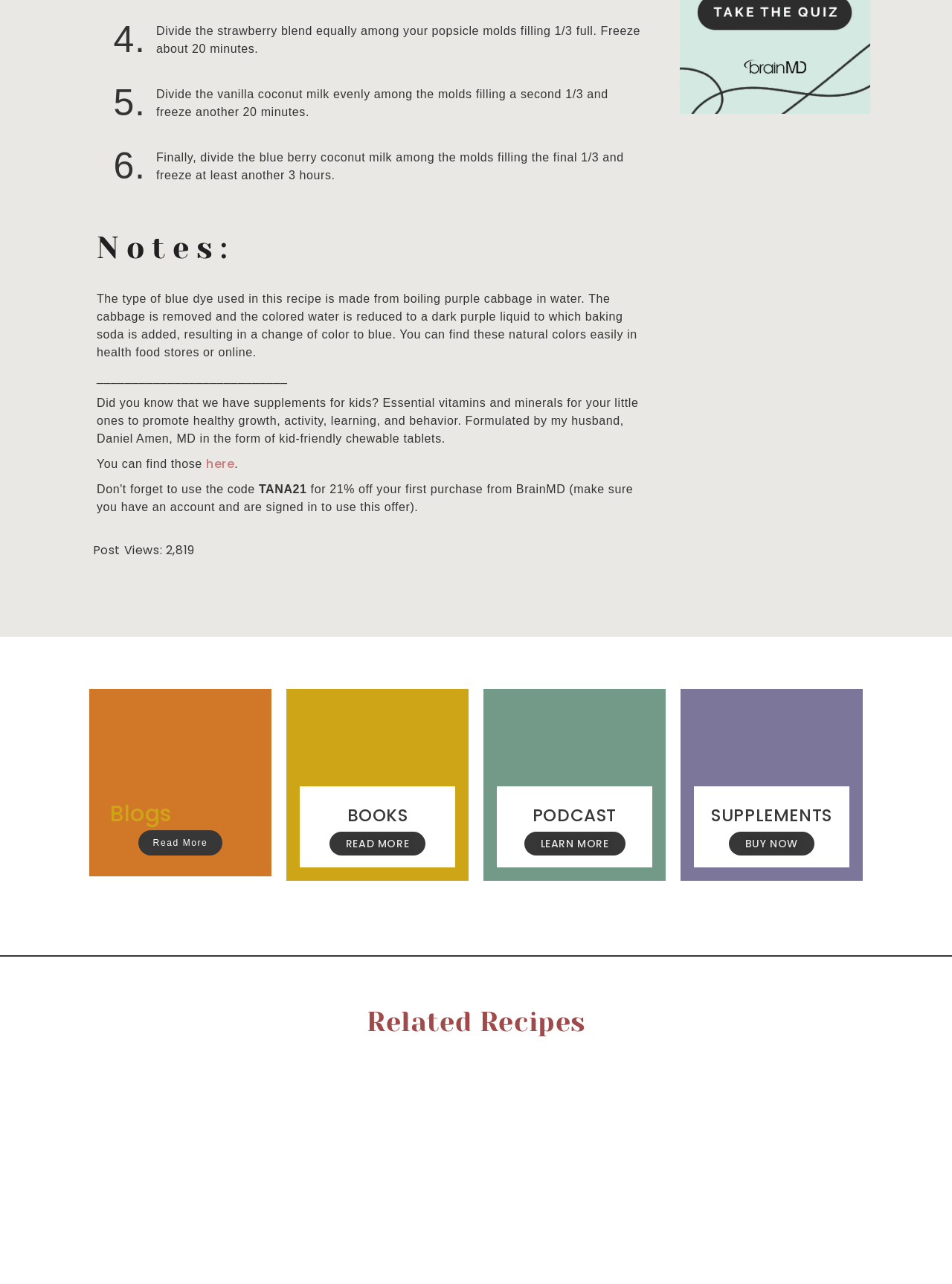What is the recipe about?
Answer the question based on the image using a single word or a brief phrase.

Popsicle